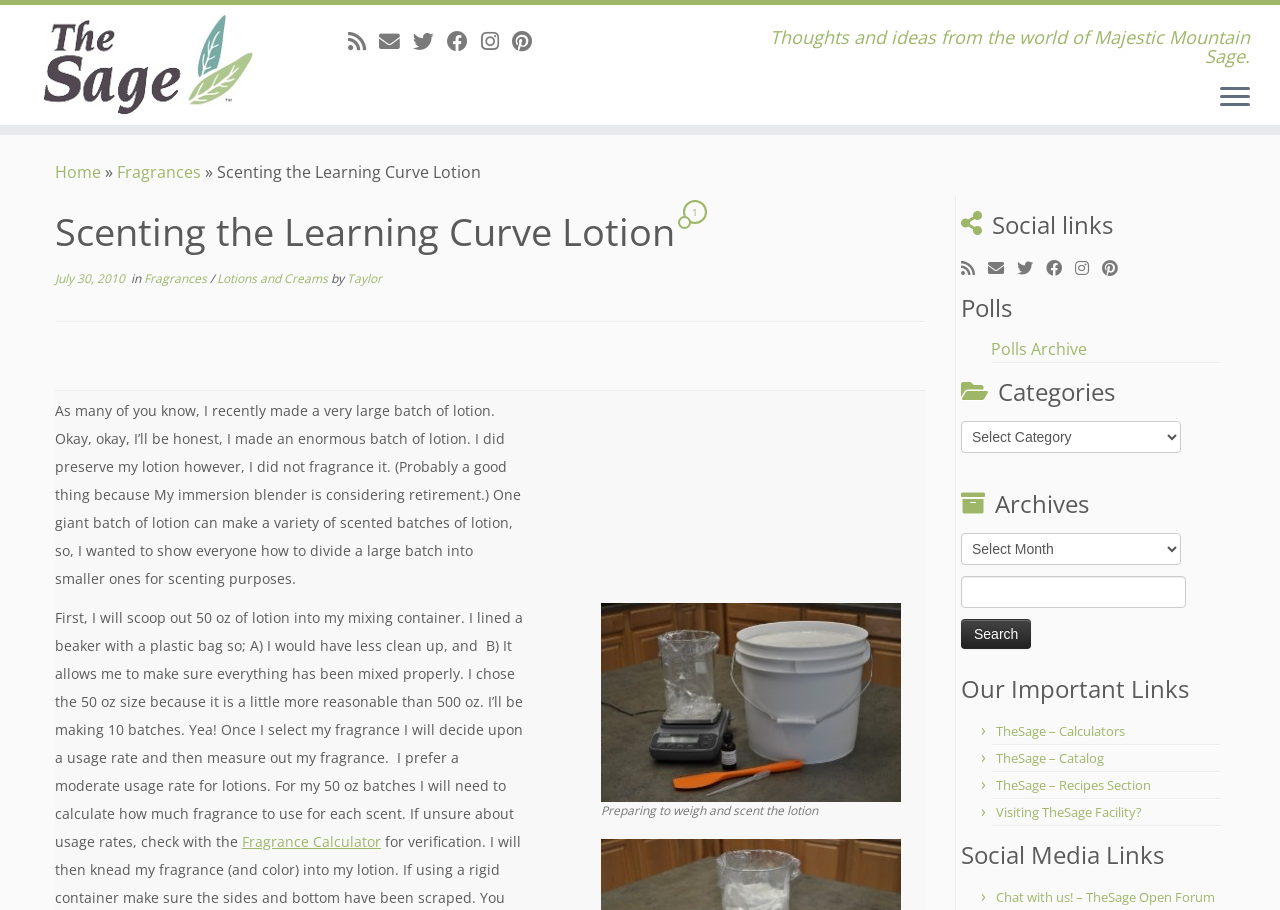Identify the bounding box coordinates of the element that should be clicked to fulfill this task: "Follow me on Twitter". The coordinates should be provided as four float numbers between 0 and 1, i.e., [left, top, right, bottom].

[0.795, 0.281, 0.817, 0.309]